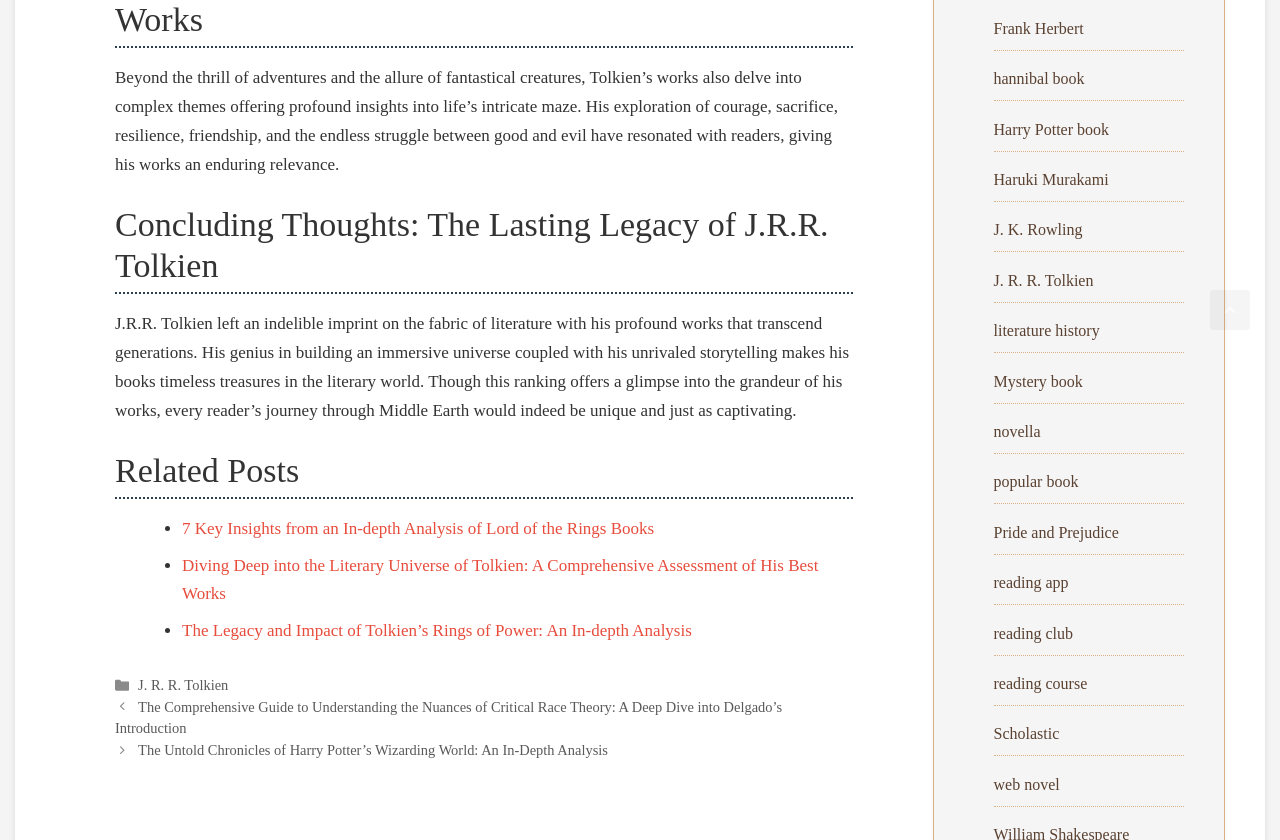Locate the bounding box coordinates of the element that should be clicked to execute the following instruction: "Read the article about J.R.R. Tolkien's lasting legacy".

[0.09, 0.244, 0.666, 0.35]